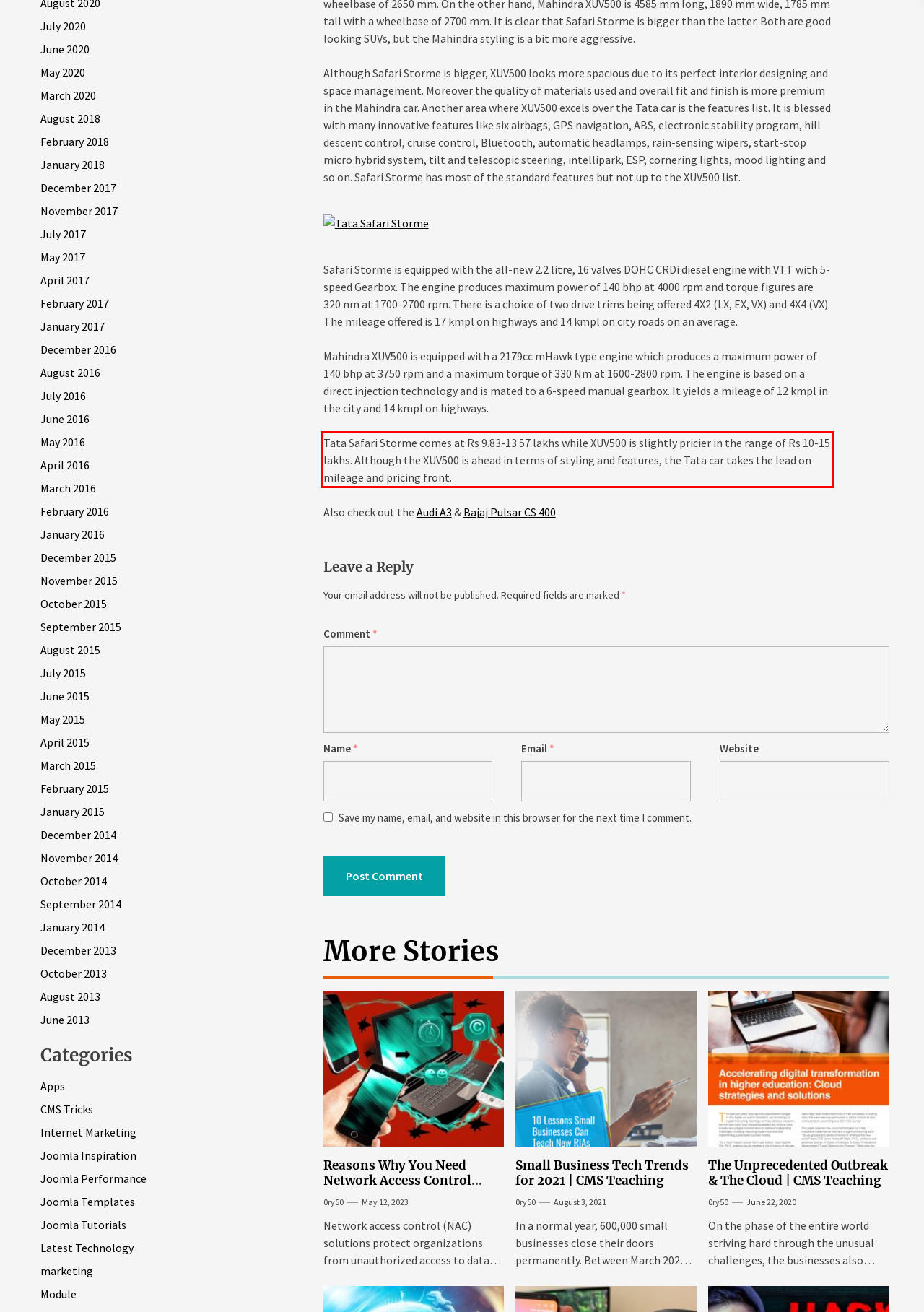Locate the red bounding box in the provided webpage screenshot and use OCR to determine the text content inside it.

Tata Safari Storme comes at Rs 9.83-13.57 lakhs while XUV500 is slightly pricier in the range of Rs 10-15 lakhs. Although the XUV500 is ahead in terms of styling and features, the Tata car takes the lead on mileage and pricing front.